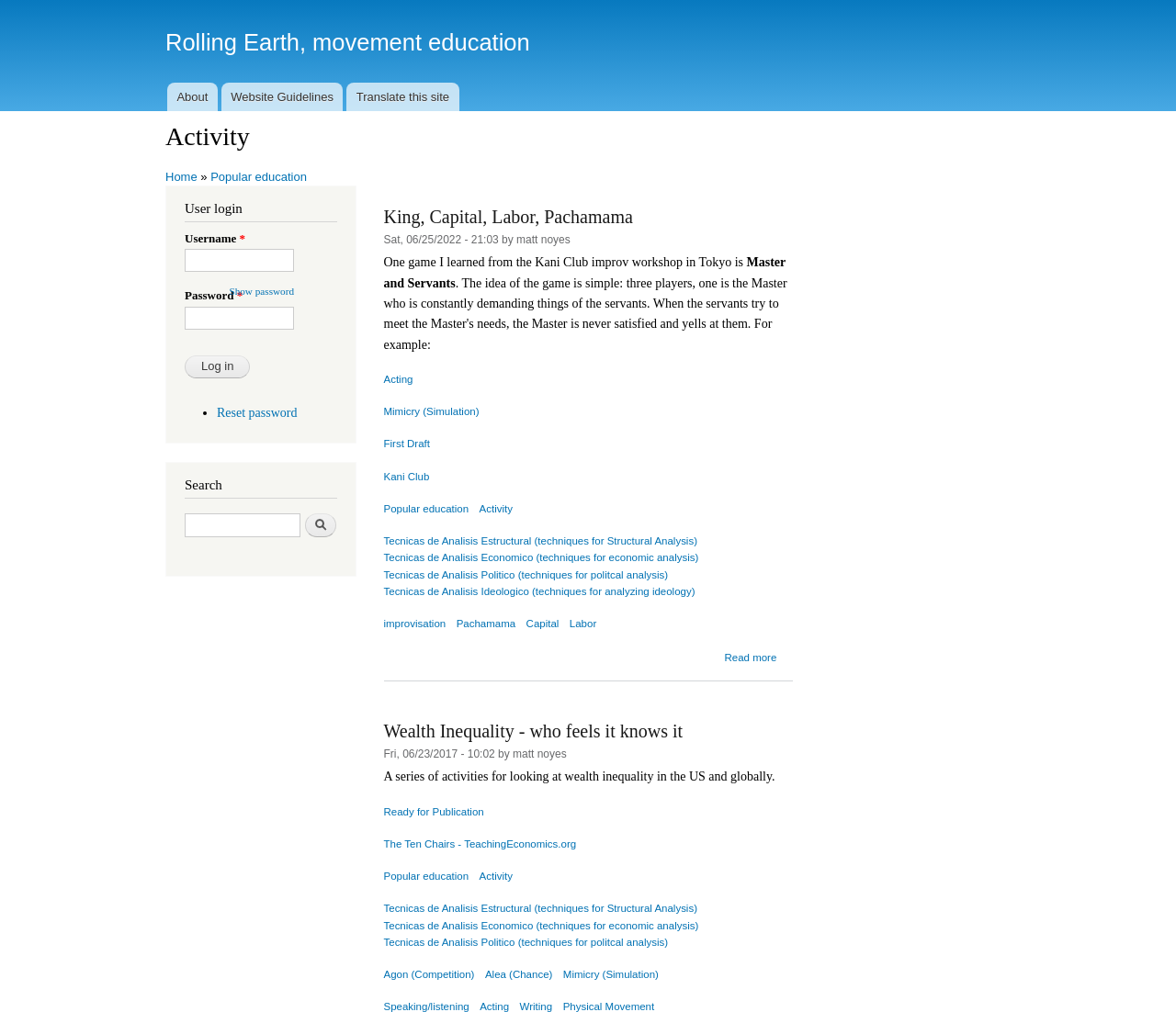What is the function of the 'Search' button?
Relying on the image, give a concise answer in one word or a brief phrase.

To search the website